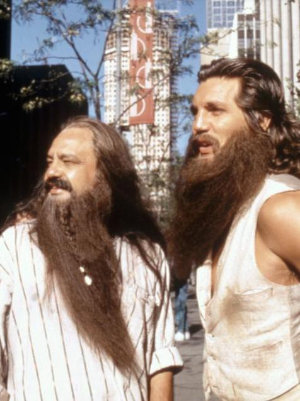What is the setting of the image?
Look at the screenshot and respond with a single word or phrase.

Urban environment